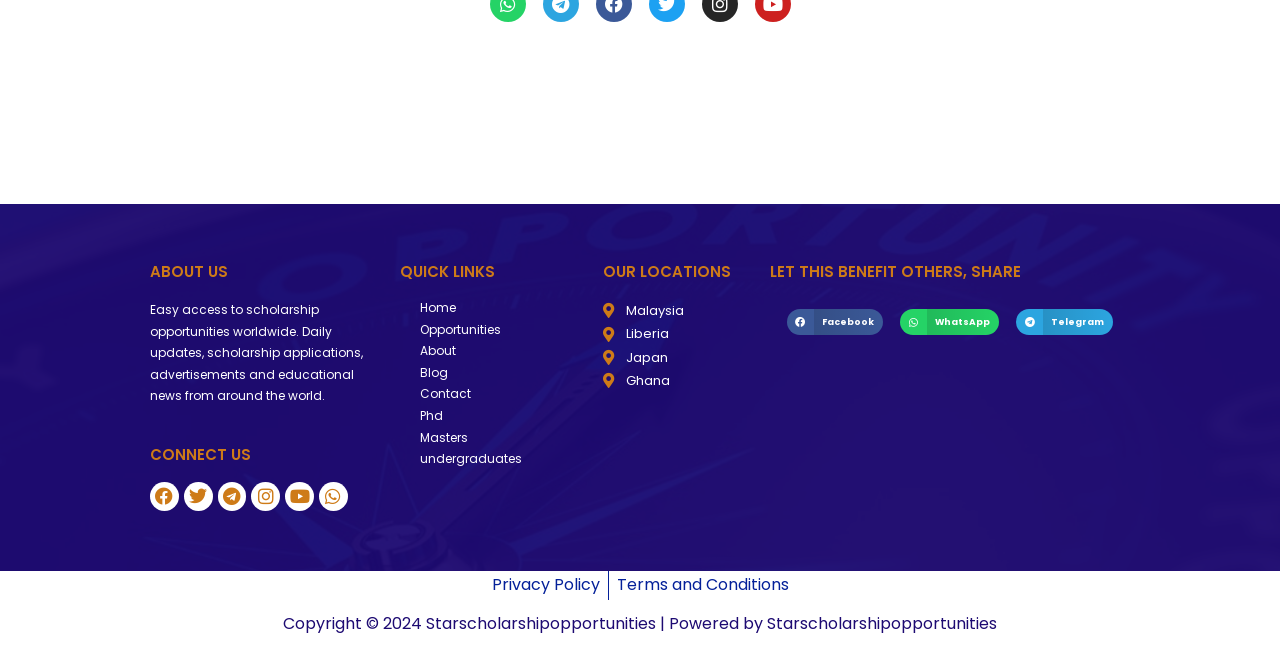How many social media platforms are linked on this webpage?
Can you offer a detailed and complete answer to this question?

By examining the links under the 'CONNECT US' heading, I found six social media platforms linked: Facebook, Twitter, Telegram, Instagram, Youtube, and Whatsapp.